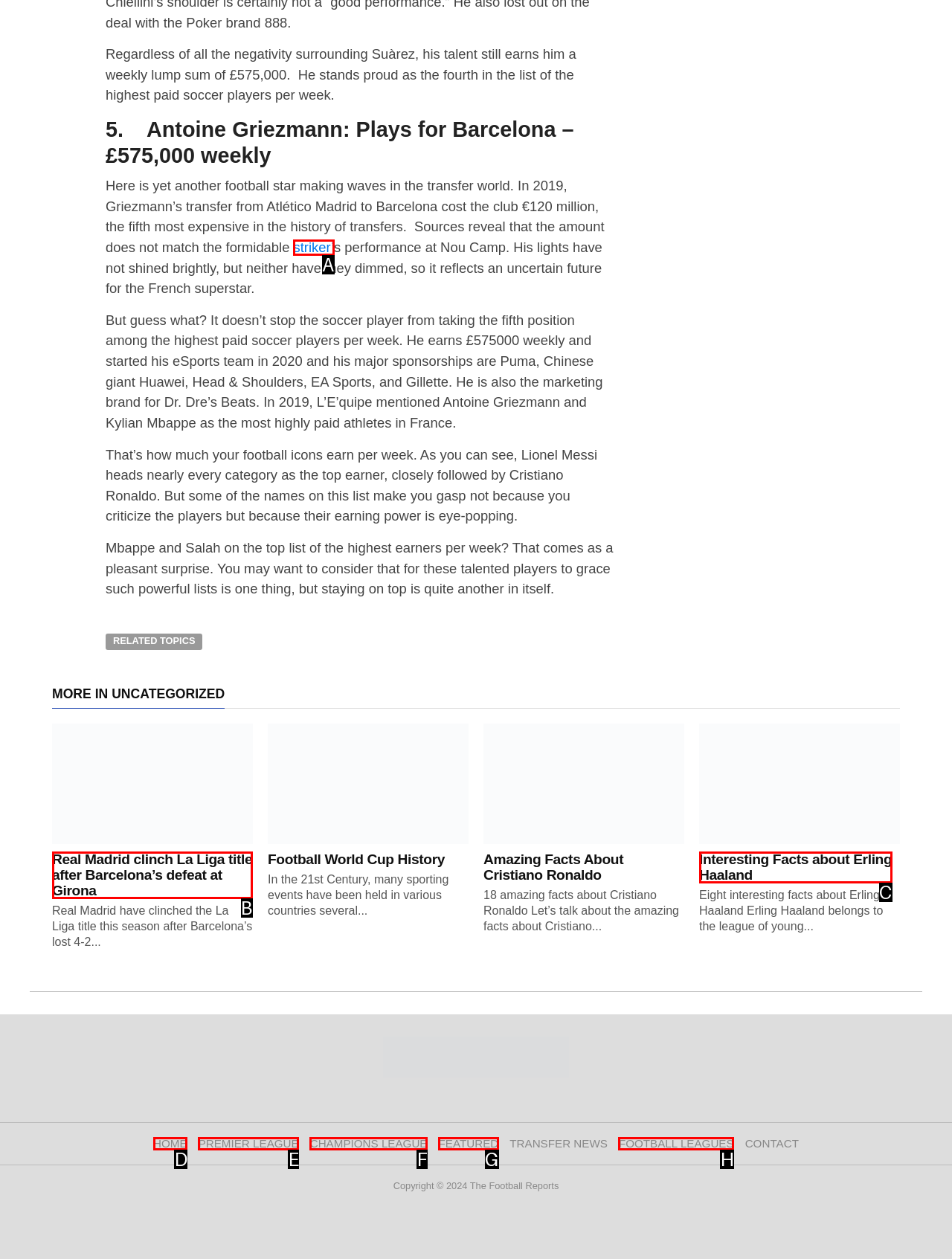Determine which HTML element best fits the description: CHAMPIONS LEAGUE
Answer directly with the letter of the matching option from the available choices.

F